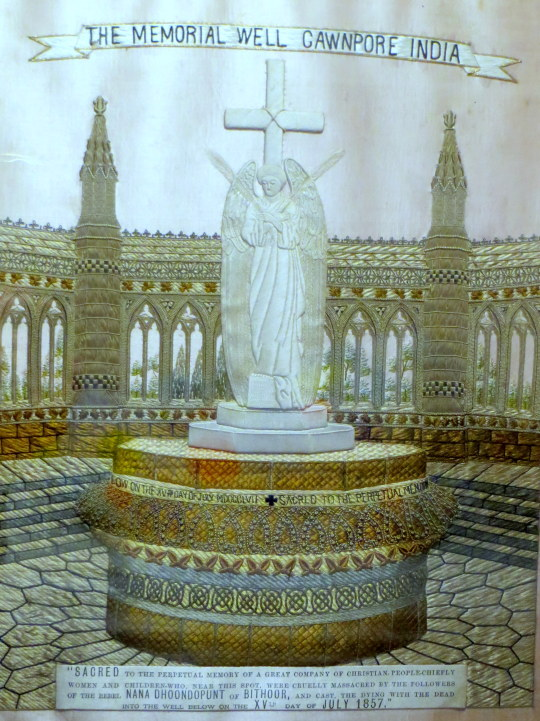What style of arches are featured in the architecture?
Look at the image and provide a short answer using one word or a phrase.

Gothic-style